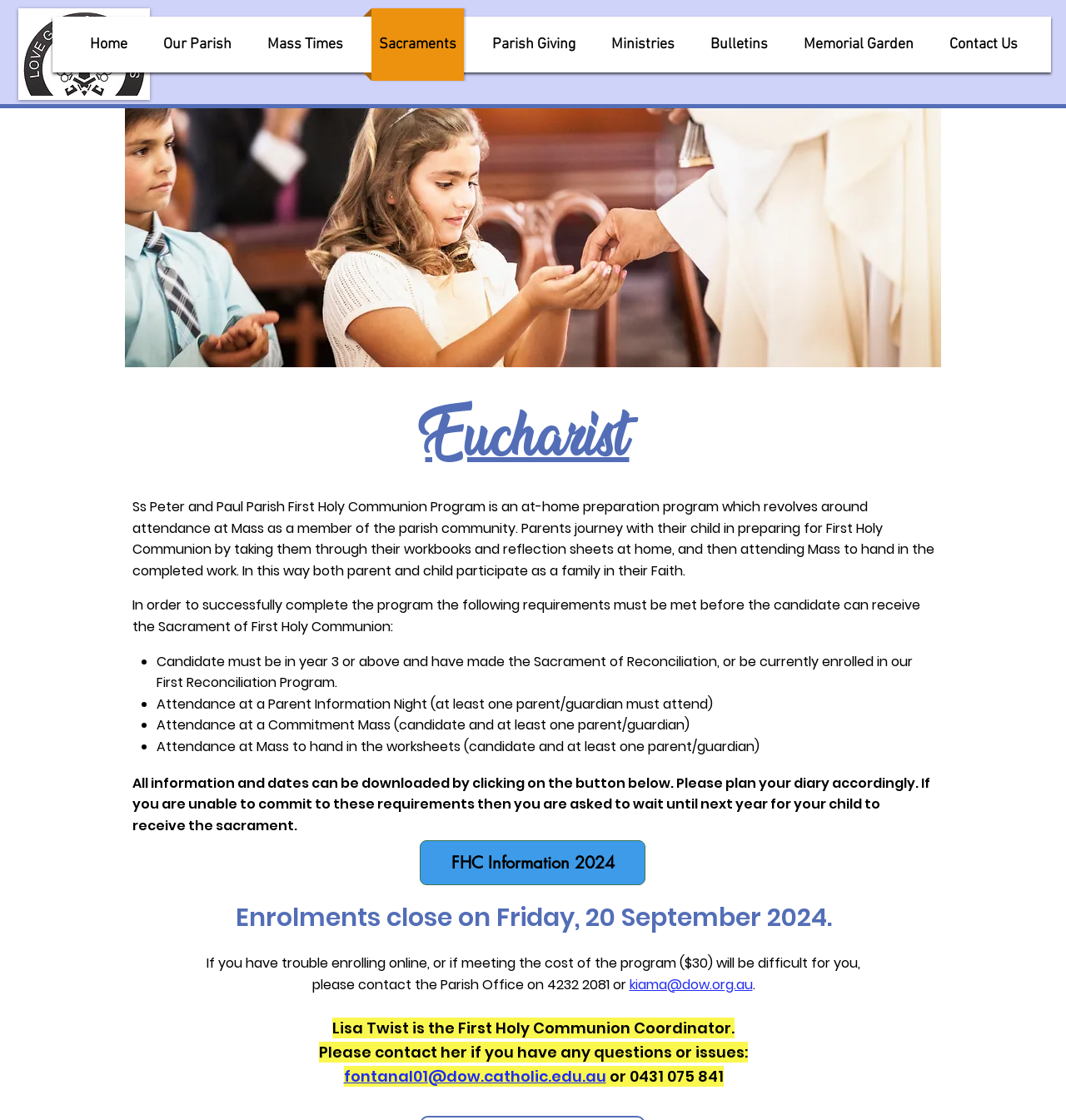Find the bounding box coordinates for the element that must be clicked to complete the instruction: "Add Morakniv 12630 Eldris with Kit red to cart". The coordinates should be four float numbers between 0 and 1, indicated as [left, top, right, bottom].

None